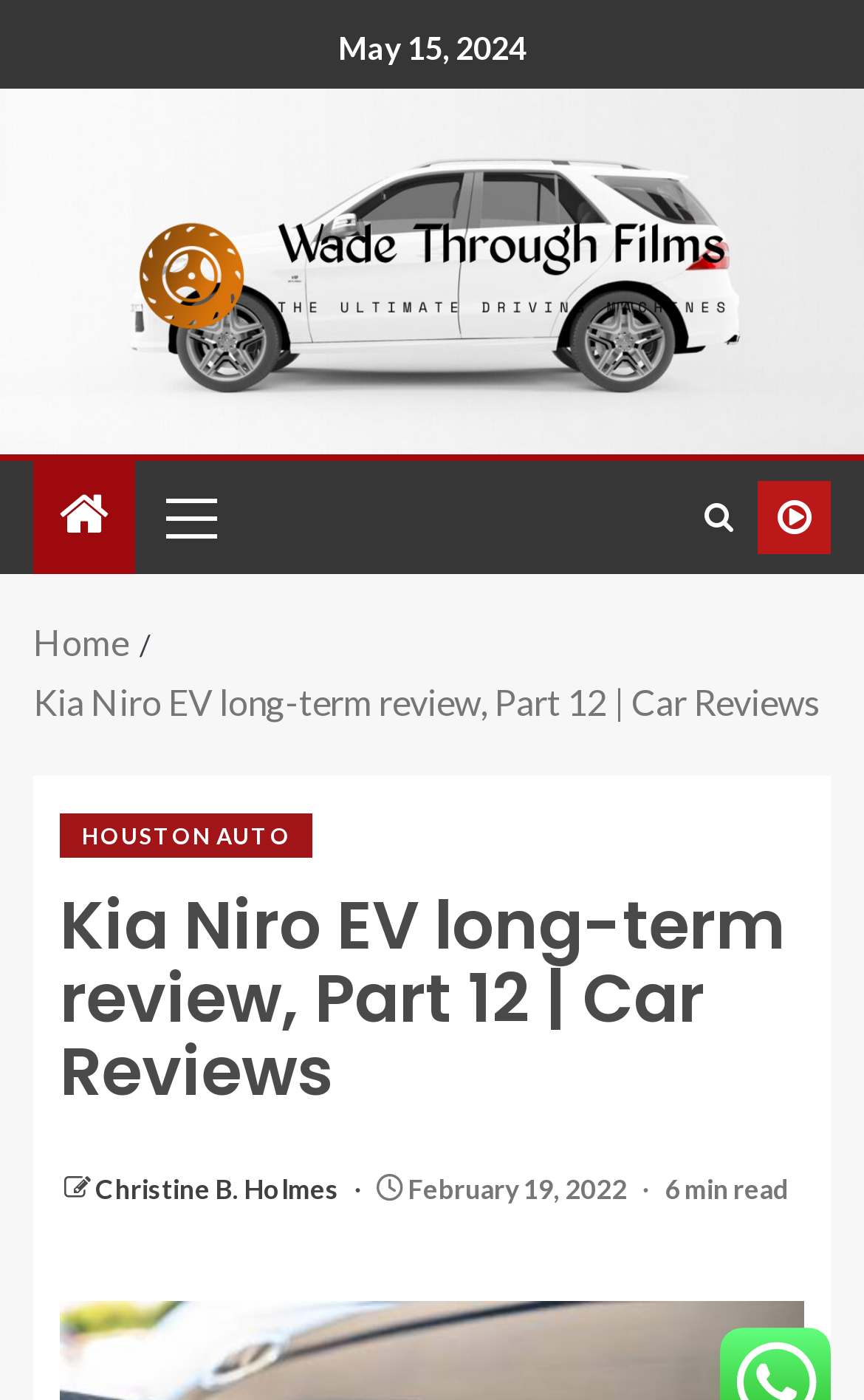Could you determine the bounding box coordinates of the clickable element to complete the instruction: "read Christine B. Holmes' article"? Provide the coordinates as four float numbers between 0 and 1, i.e., [left, top, right, bottom].

[0.11, 0.838, 0.397, 0.862]